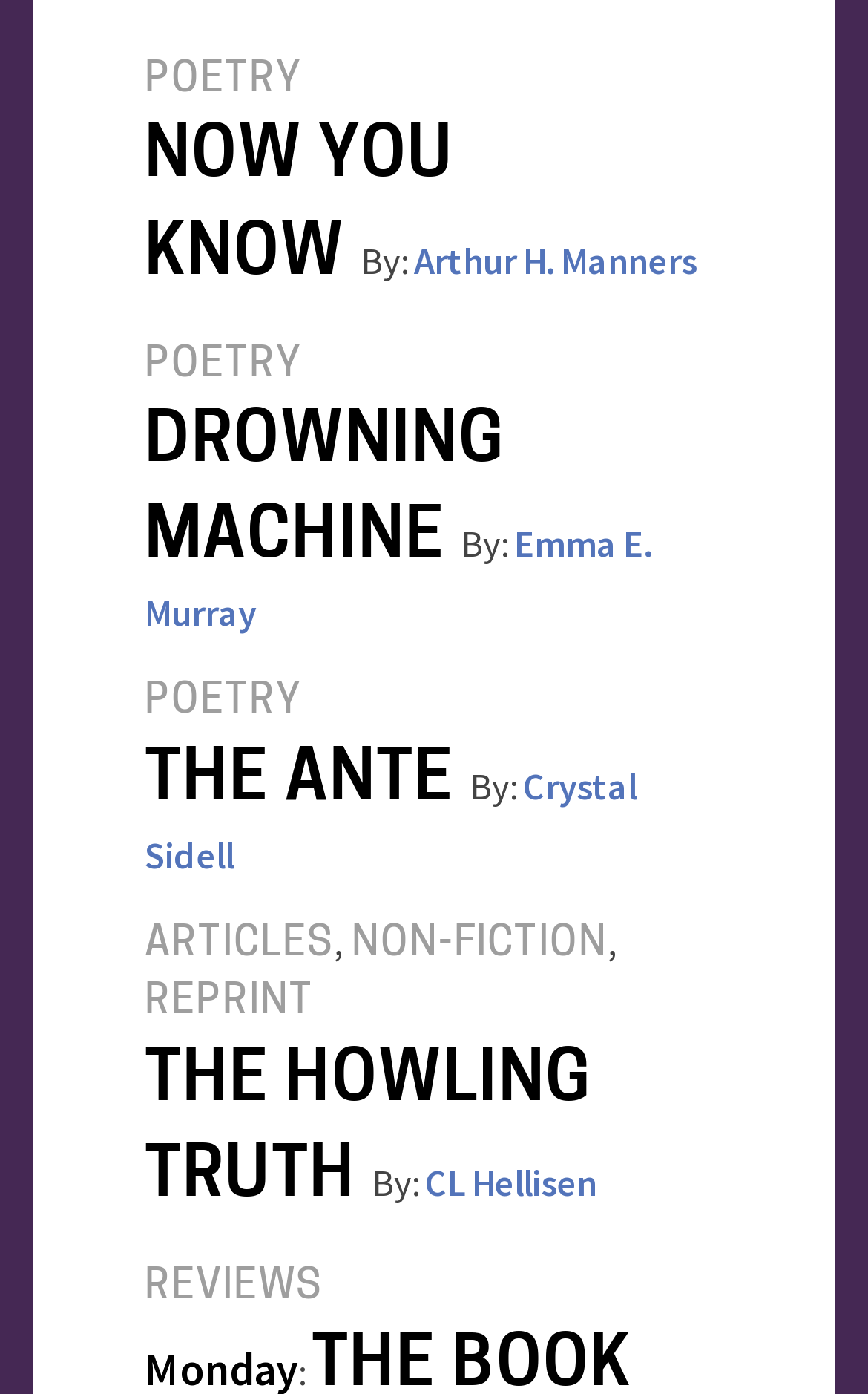Show the bounding box coordinates for the element that needs to be clicked to execute the following instruction: "click on POETRY". Provide the coordinates in the form of four float numbers between 0 and 1, i.e., [left, top, right, bottom].

[0.167, 0.043, 0.349, 0.073]